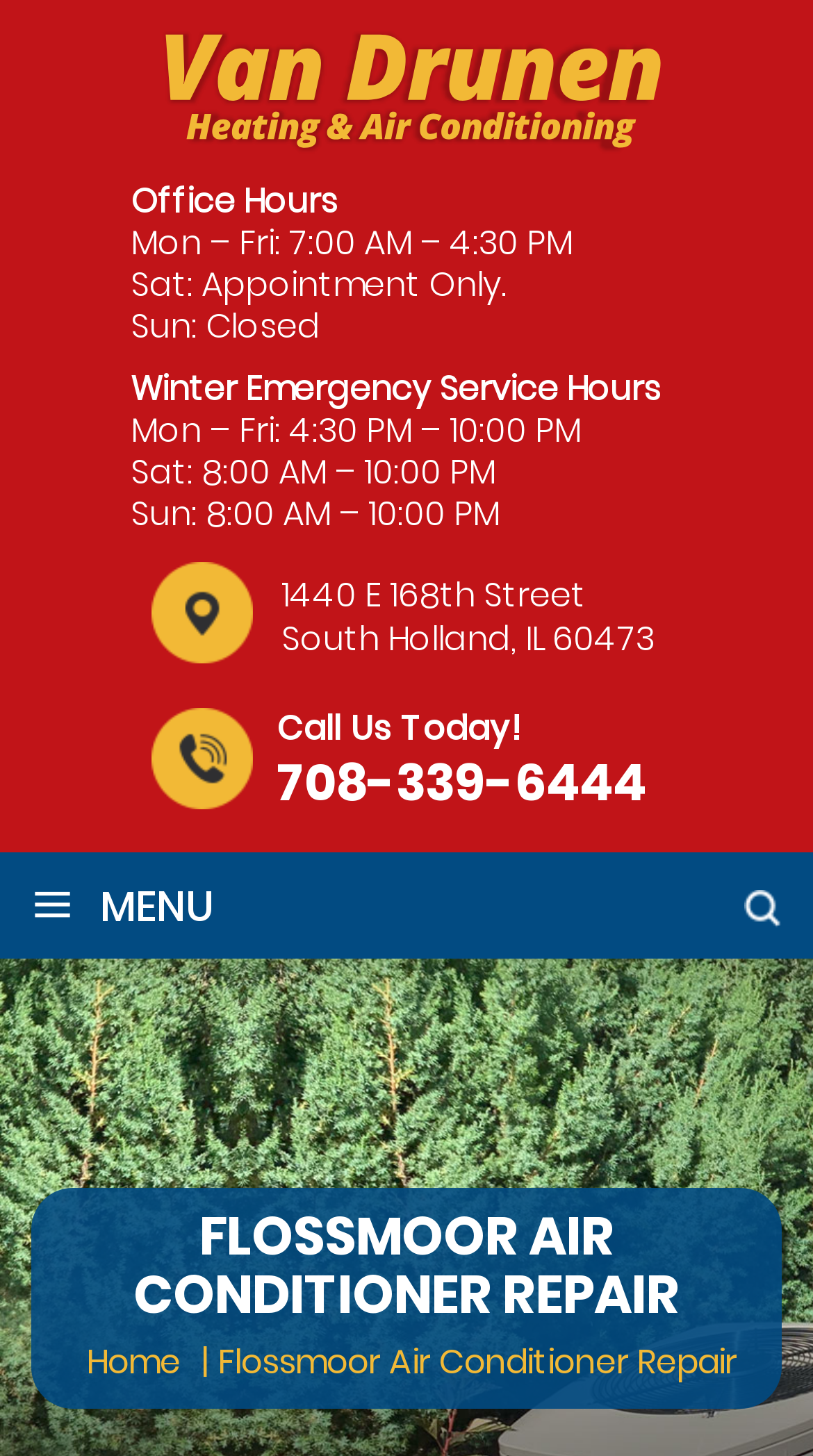Provide a one-word or short-phrase response to the question:
What are the winter emergency service hours on Sunday?

8:00 AM – 10:00 PM